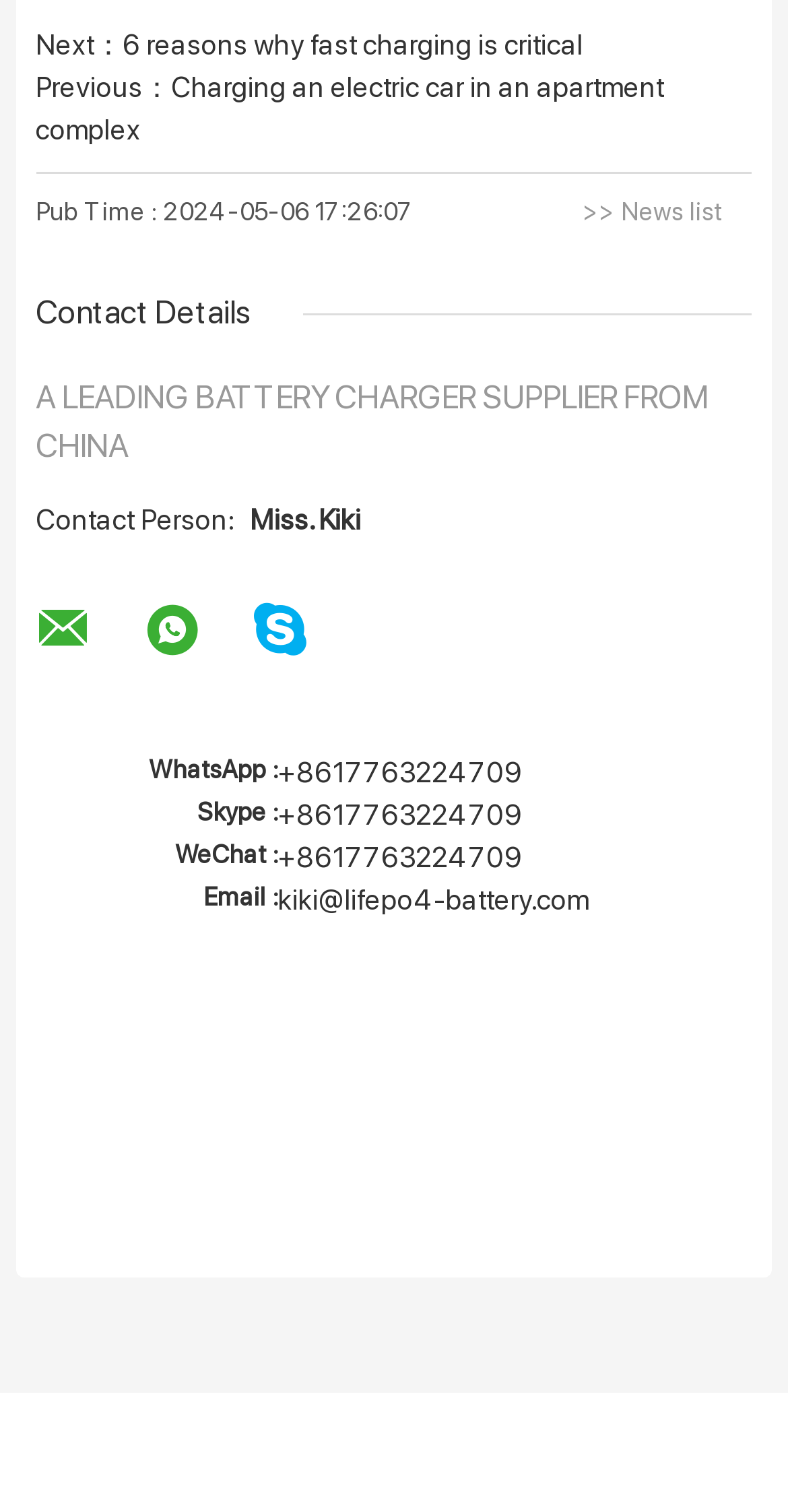What is the email address of the contact person?
Answer briefly with a single word or phrase based on the image.

kiki@lifepo4-battery.com